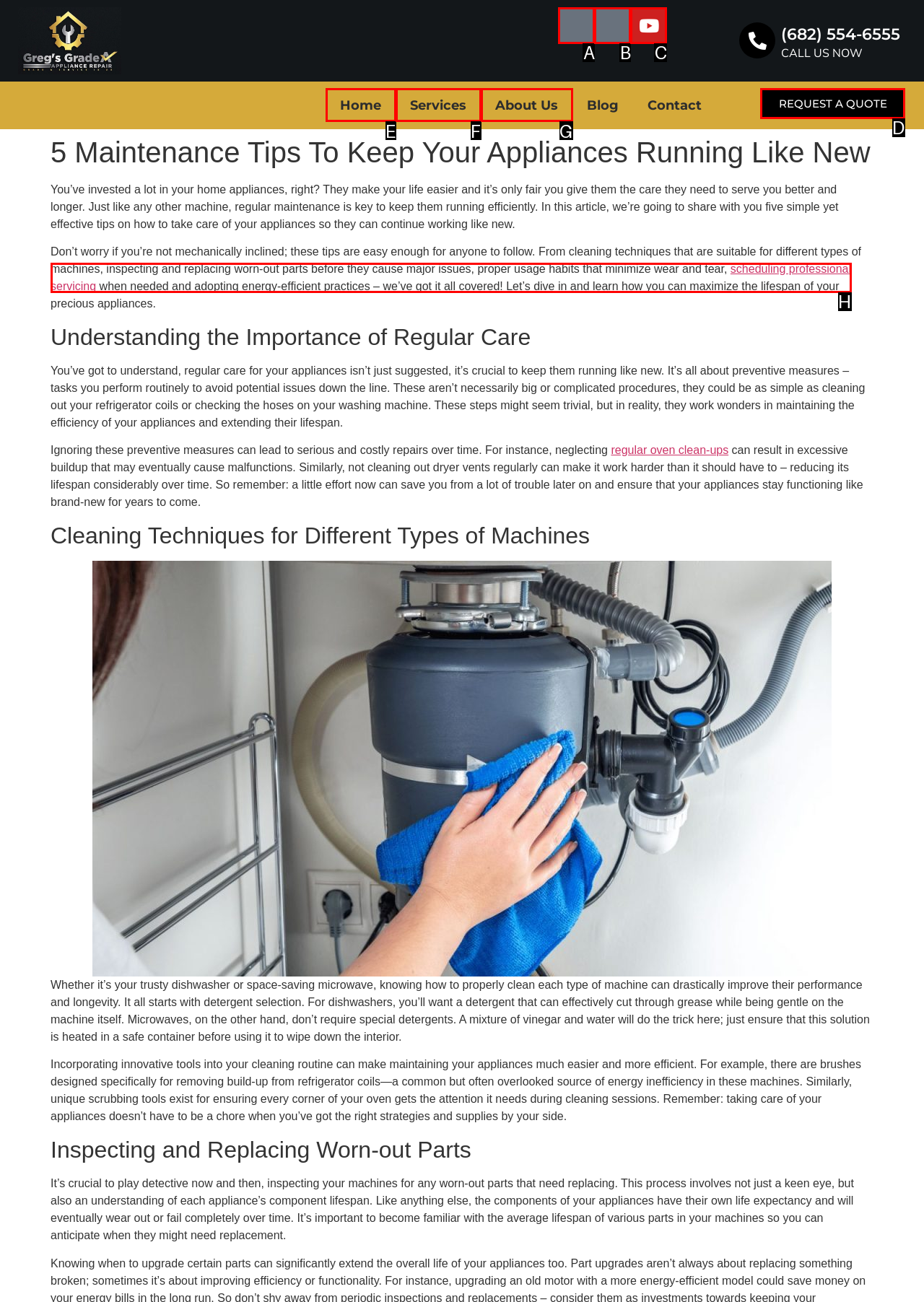Select the appropriate letter to fulfill the given instruction: Request a quote
Provide the letter of the correct option directly.

D